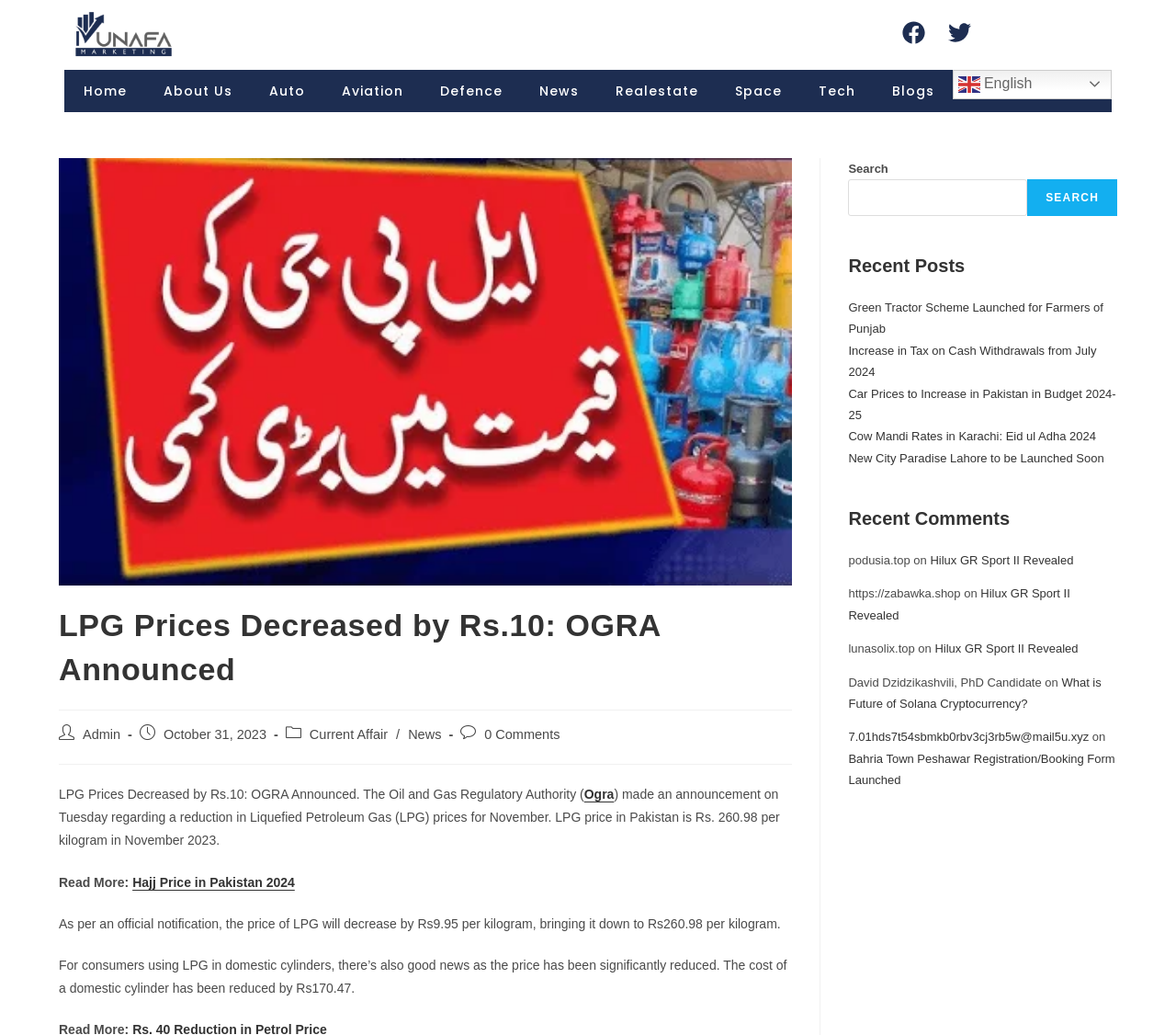Please determine the bounding box coordinates of the element to click on in order to accomplish the following task: "Search for something". Ensure the coordinates are four float numbers ranging from 0 to 1, i.e., [left, top, right, bottom].

[0.721, 0.173, 0.874, 0.209]